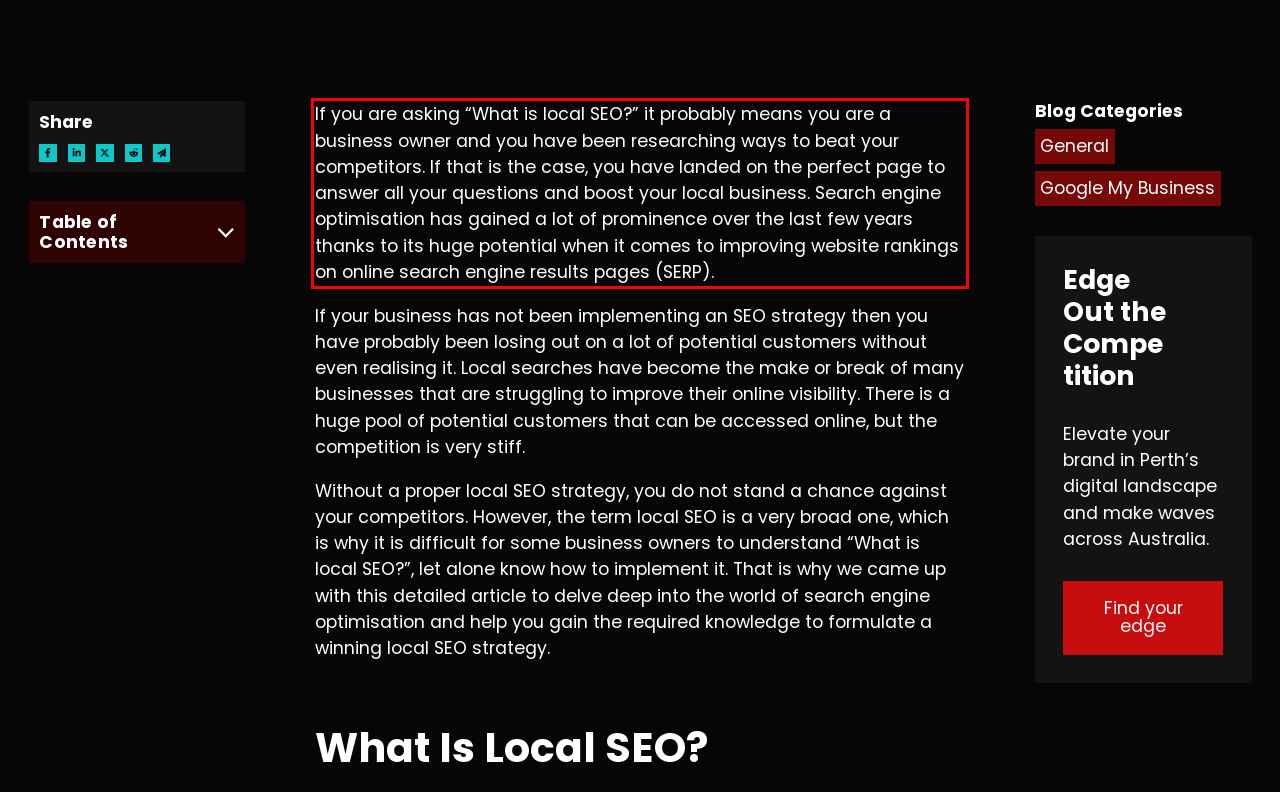Please identify and extract the text from the UI element that is surrounded by a red bounding box in the provided webpage screenshot.

If you are asking “What is local SEO?” it probably means you are a business owner and you have been researching ways to beat your competitors. If that is the case, you have landed on the perfect page to answer all your questions and boost your local business. Search engine optimisation has gained a lot of prominence over the last few years thanks to its huge potential when it comes to improving website rankings on online search engine results pages (SERP).